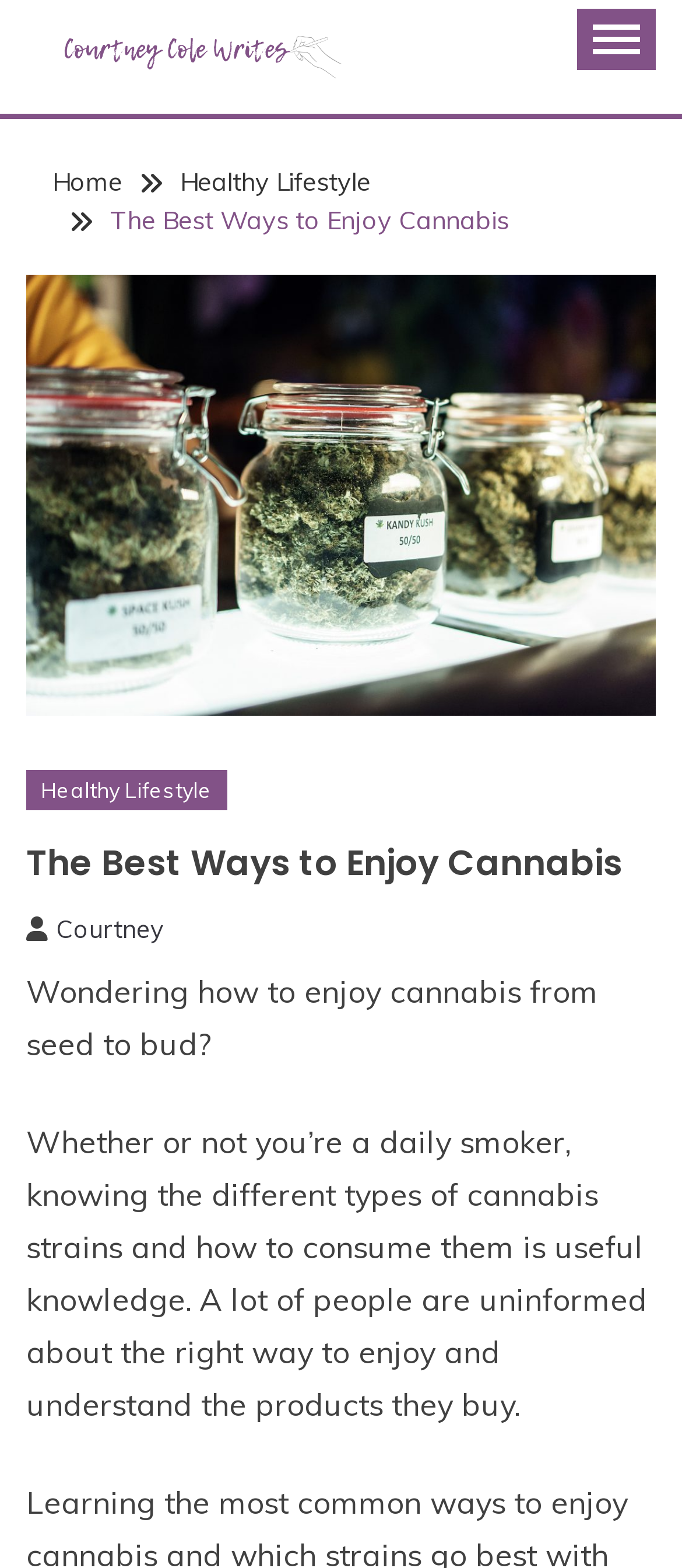Use a single word or phrase to answer the question:
What is the image above the heading?

afb5e0d5867fd868fdc3a20bc076e63c